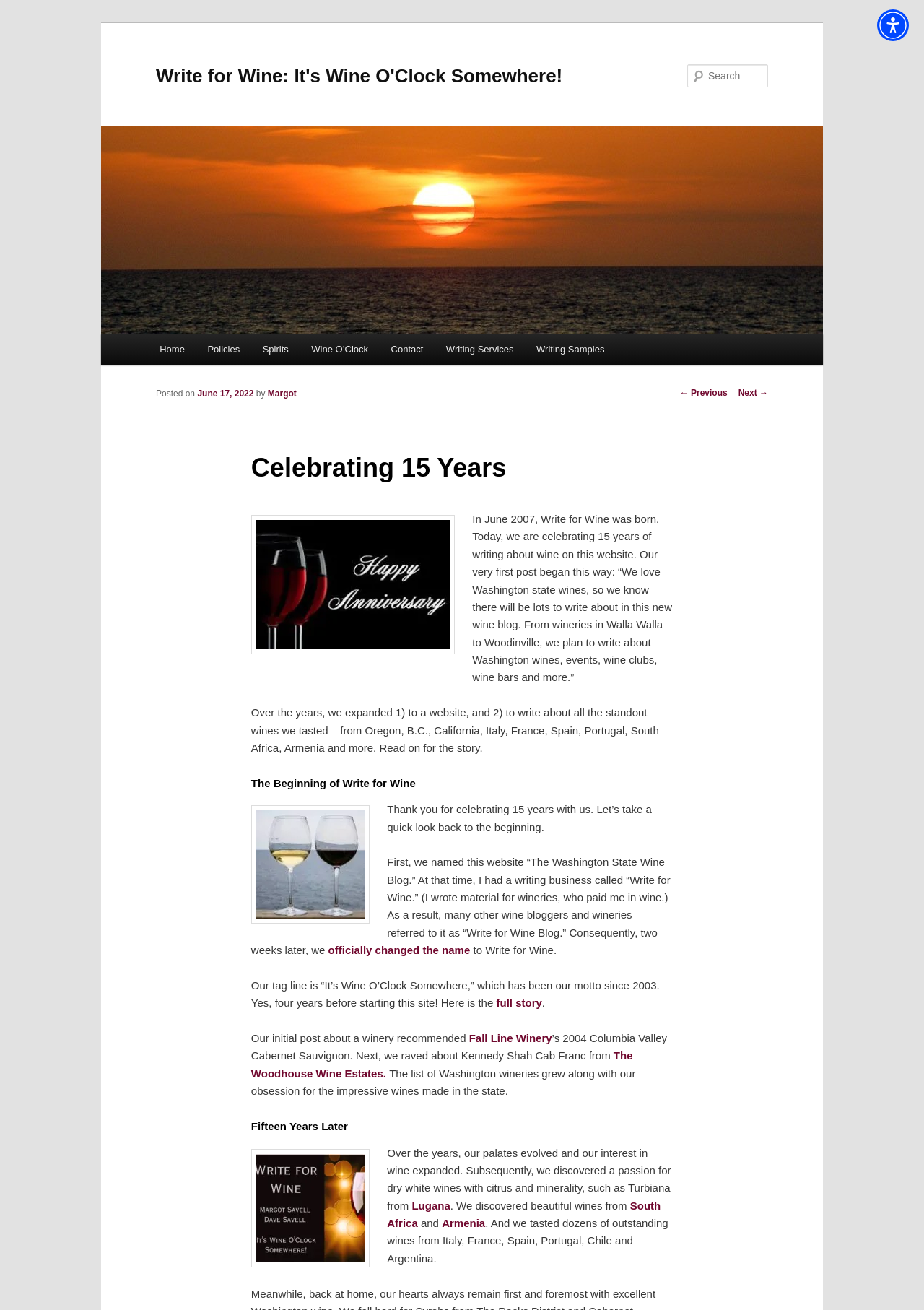Based on the image, please respond to the question with as much detail as possible:
How many links are there in the main menu?

The main menu is located under the heading 'Main menu' and contains 8 links: 'Home', 'Policies', 'Spirits', 'Wine O’Clock', 'Contact', 'Writing Services', 'Writing Samples', and 'Skip to primary content'.